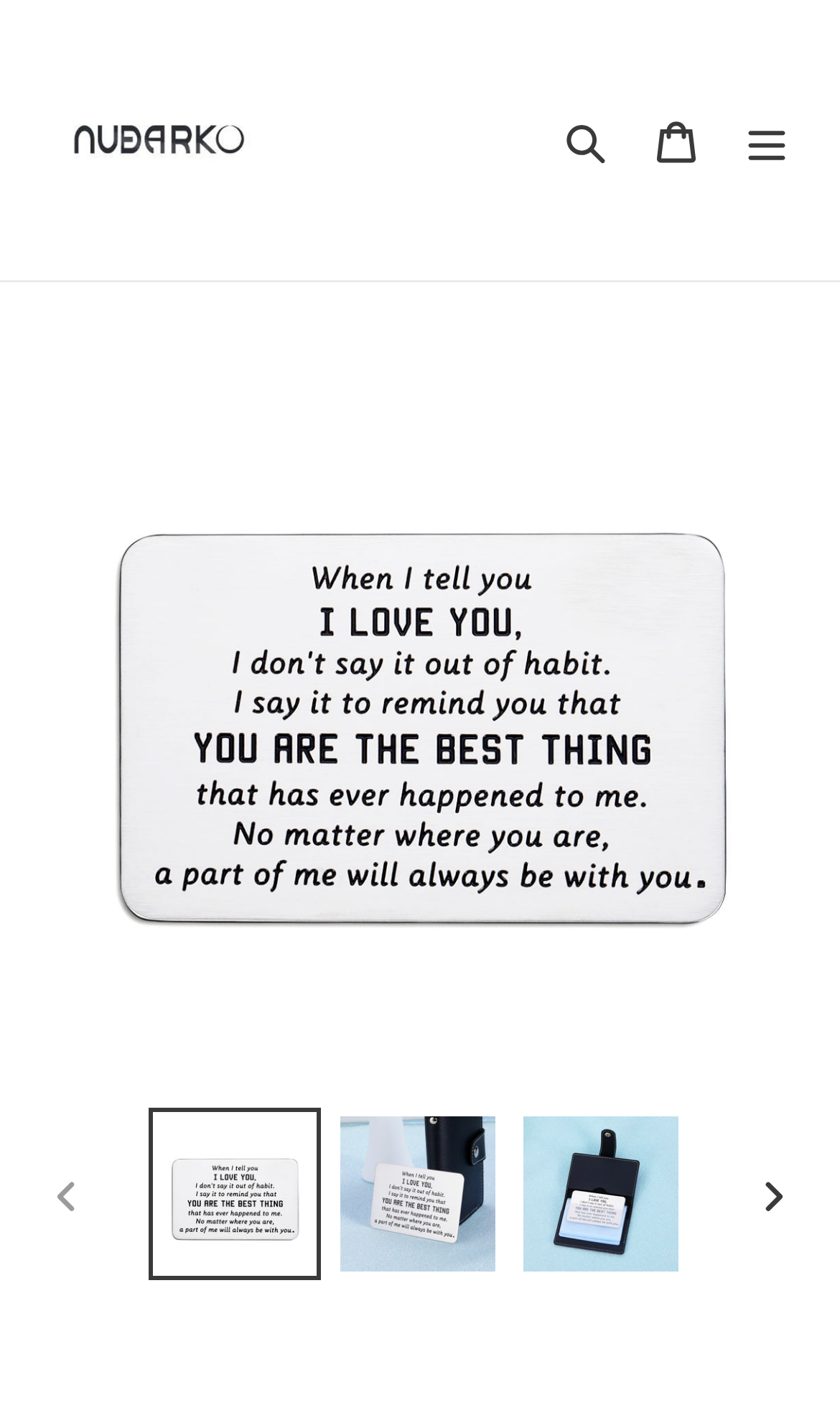Calculate the bounding box coordinates for the UI element based on the following description: "May 2017". Ensure the coordinates are four float numbers between 0 and 1, i.e., [left, top, right, bottom].

None